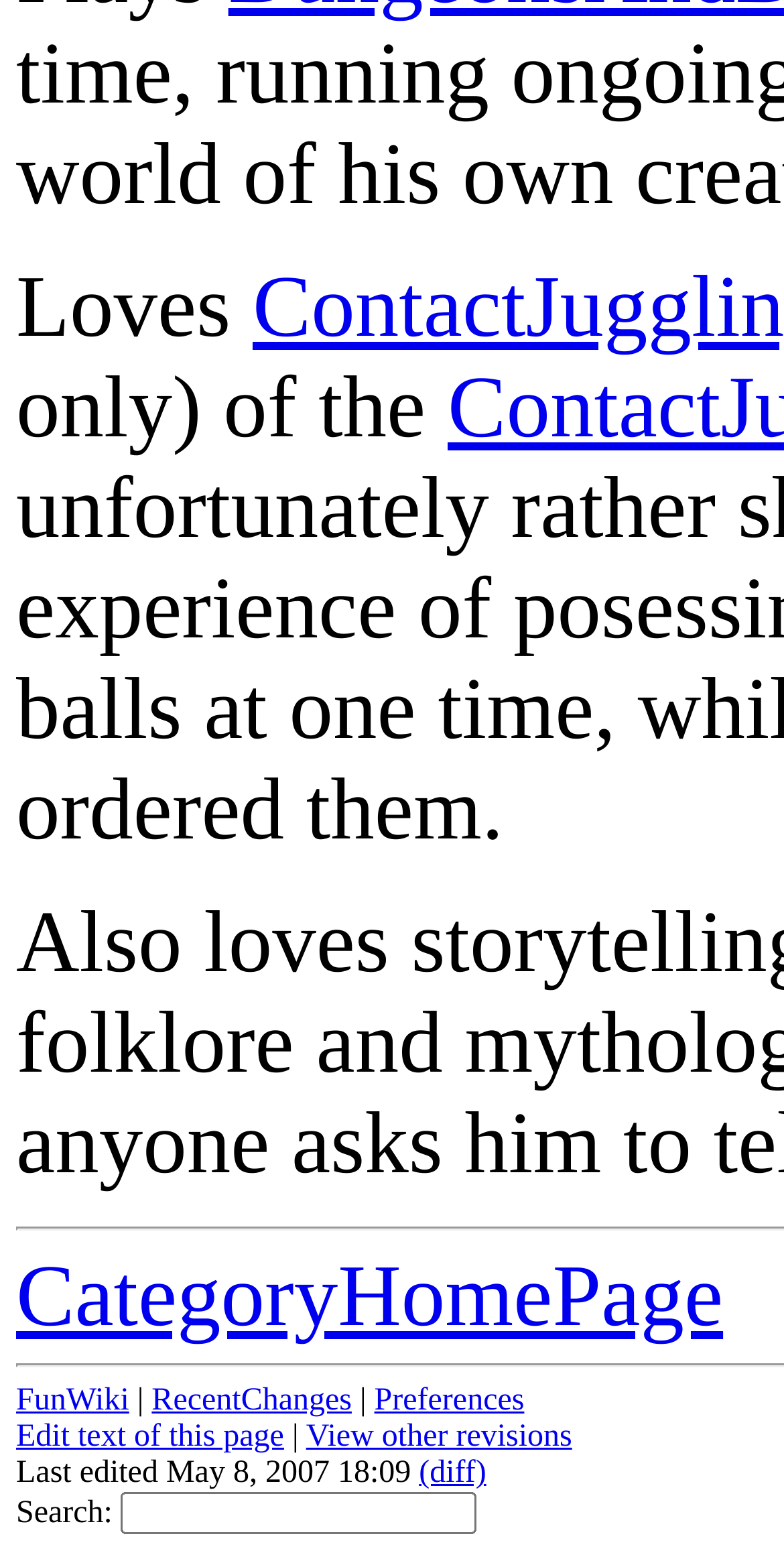Locate the bounding box coordinates of the area you need to click to fulfill this instruction: 'search'. The coordinates must be in the form of four float numbers ranging from 0 to 1: [left, top, right, bottom].

[0.154, 0.953, 0.608, 0.98]